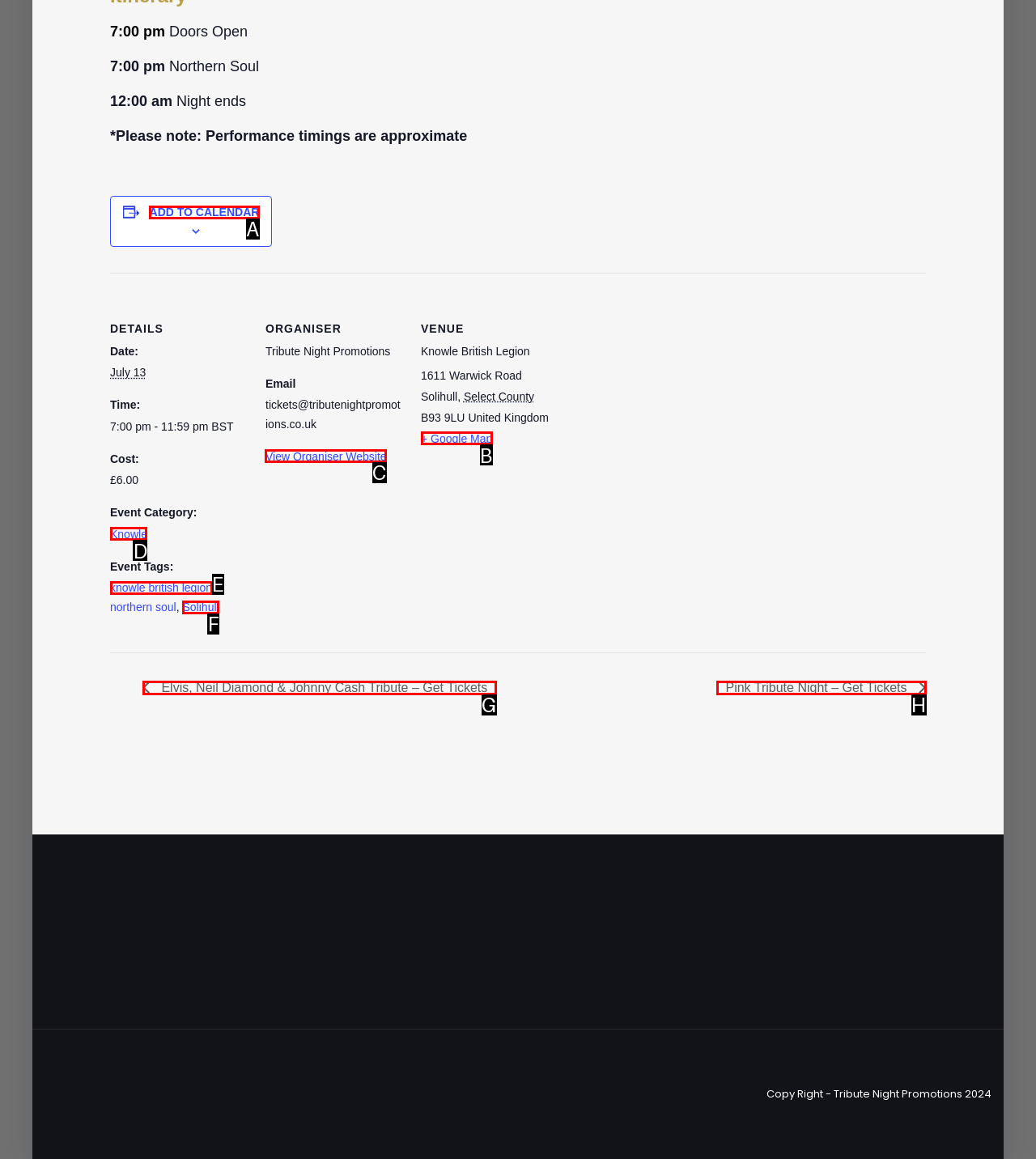Given the task: View organiser website, point out the letter of the appropriate UI element from the marked options in the screenshot.

C